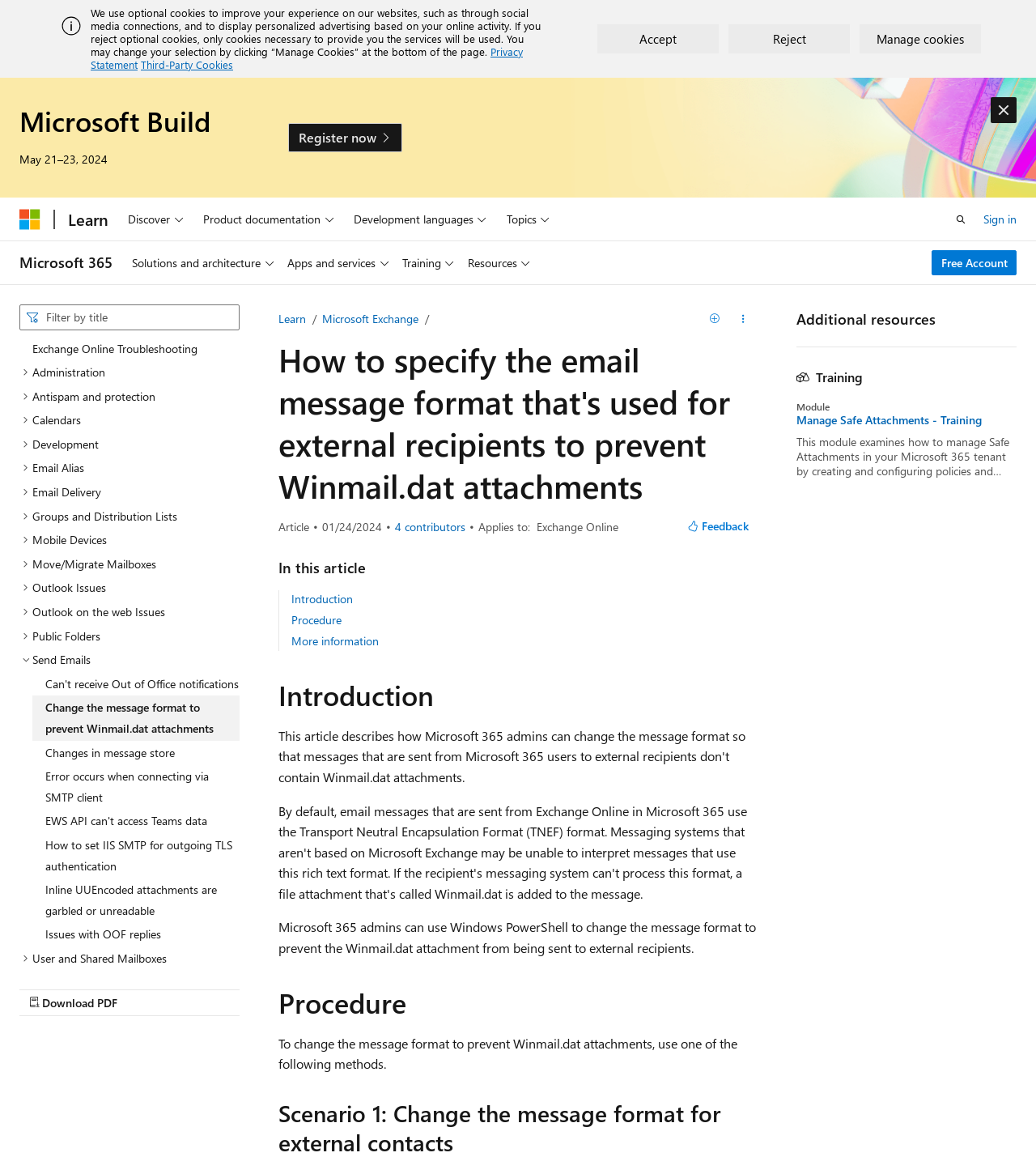Explain in detail what you observe on this webpage.

This webpage is about Microsoft 365 administration, specifically on how to specify the email message format to prevent Winmail.dat attachments when sending emails to external recipients. 

At the top of the page, there is a banner with a cookie policy notification, which includes buttons to accept, reject, or manage cookies. Below this, there is a Microsoft Build registration link and a navigation menu with links to Microsoft, Learn, and other resources.

The main content area is divided into two sections. On the left, there is a table of contents with various topics related to Exchange Online, including administration, antispam and protection, calendars, and more. One of the topics, "Send Emails", is expanded, showing several subtopics, including the current article.

On the right, the main article is displayed, with a heading that matches the title of the webpage. The article includes a review date, a list of contributors, and a description list with details about the article, such as "Applies to: Exchange Online". There are also buttons to view all contributors, provide feedback, and download the article as a PDF.

At the bottom of the page, there is a navigation menu with links to other related topics, including "In this article", which provides a summary of the article's content.